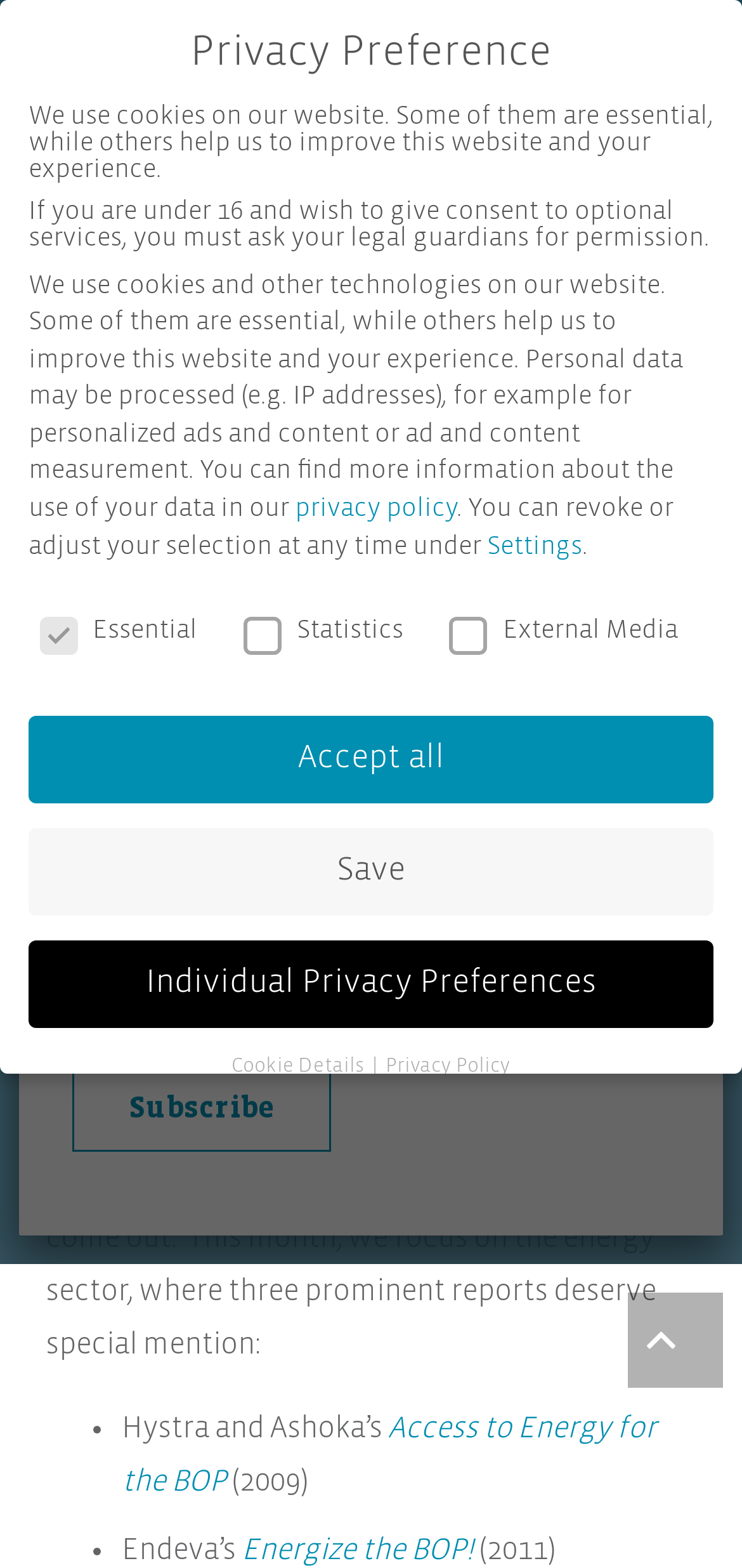Please reply with a single word or brief phrase to the question: 
How many navigation menu items are there?

7